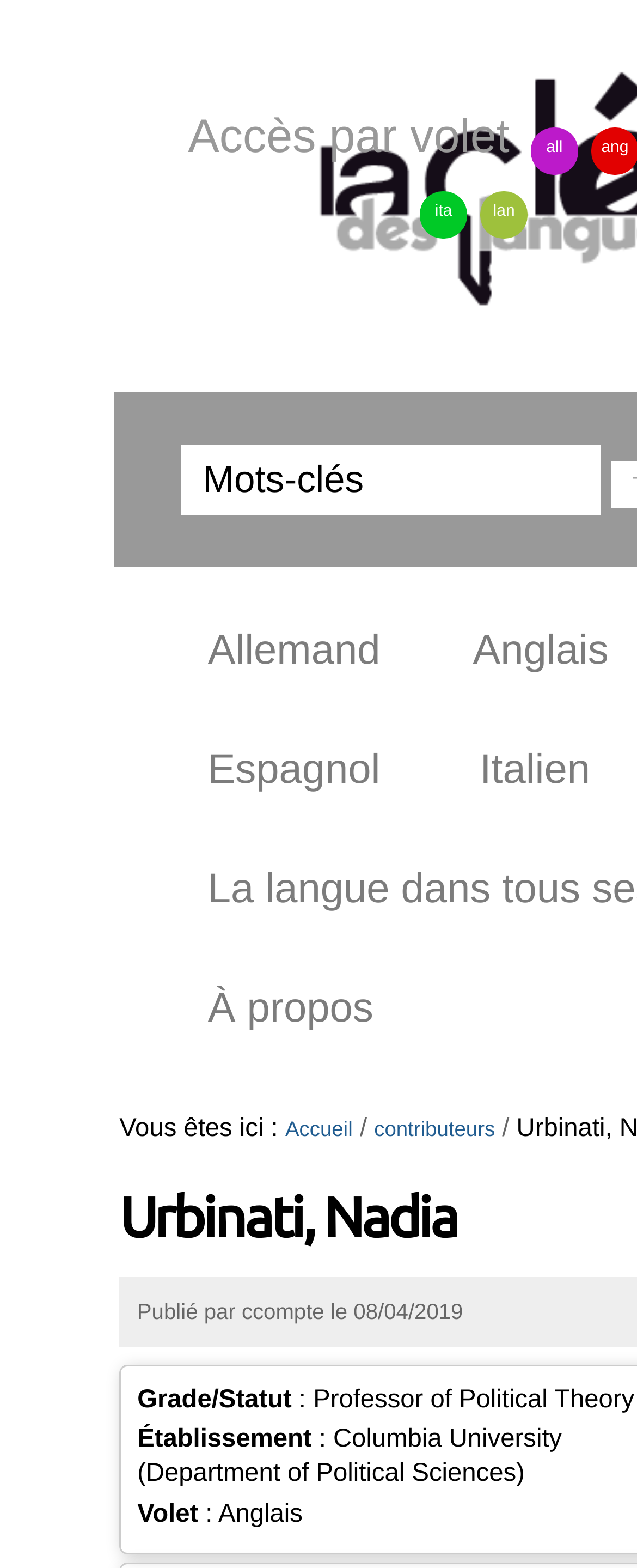Present a detailed account of what is displayed on the webpage.

This webpage is about Nadia Urbinati, a professor of political theory at Columbia University. At the top of the page, there is a menu with links to access different sections, including "all", "ita", and "lan". Below the menu, there is a search box labeled "Recherche" where users can input keywords. 

On the left side of the page, there are several links to different languages, including "Allemand", "Espagnol", and "À propos". Below these links, there is a breadcrumb trail showing the current location, with links to "Accueil" and "contributeurs". 

The main content of the page is divided into sections. The first section displays the publication information, including the date "08/04/2019" and the author "ccompte". 

Below the publication information, there are three sections displaying Nadia Urbinati's profile. The first section shows her grade and status as a "Professor of Political Theory". The second section displays her affiliation with "Columbia University (Department of Political Sciences)". The third section shows her language proficiency, which is "Anglais".